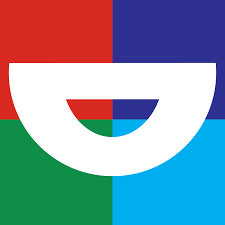Outline with detail what the image portrays.

The image features a vibrant and colorful stylized logo representing the city of São Paulo, Brazil. The design incorporates bold colors—red, green, blue, and purple—arranged in a dynamic geometric pattern. Central to the logo is a large white shape that suggests a simplified icon, possibly symbolizing the cultural diversity and energy of São Paulo. This visual identity captures the essence of the city, highlighting its significance as a hub of commerce, art, and multiculturalism in Brazil.